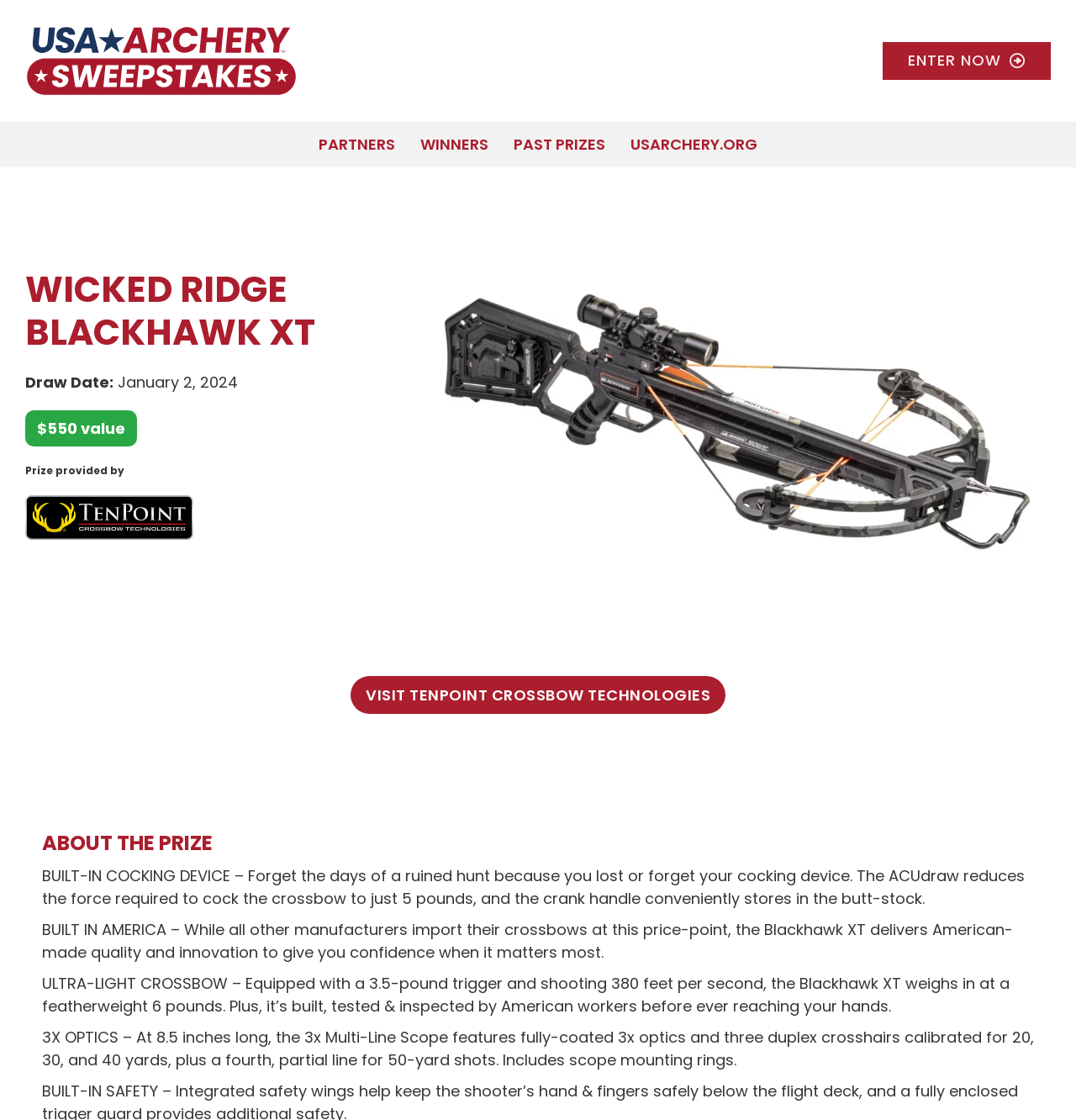Can you find and provide the title of the webpage?

WICKED RIDGE BLACKHAWK XT